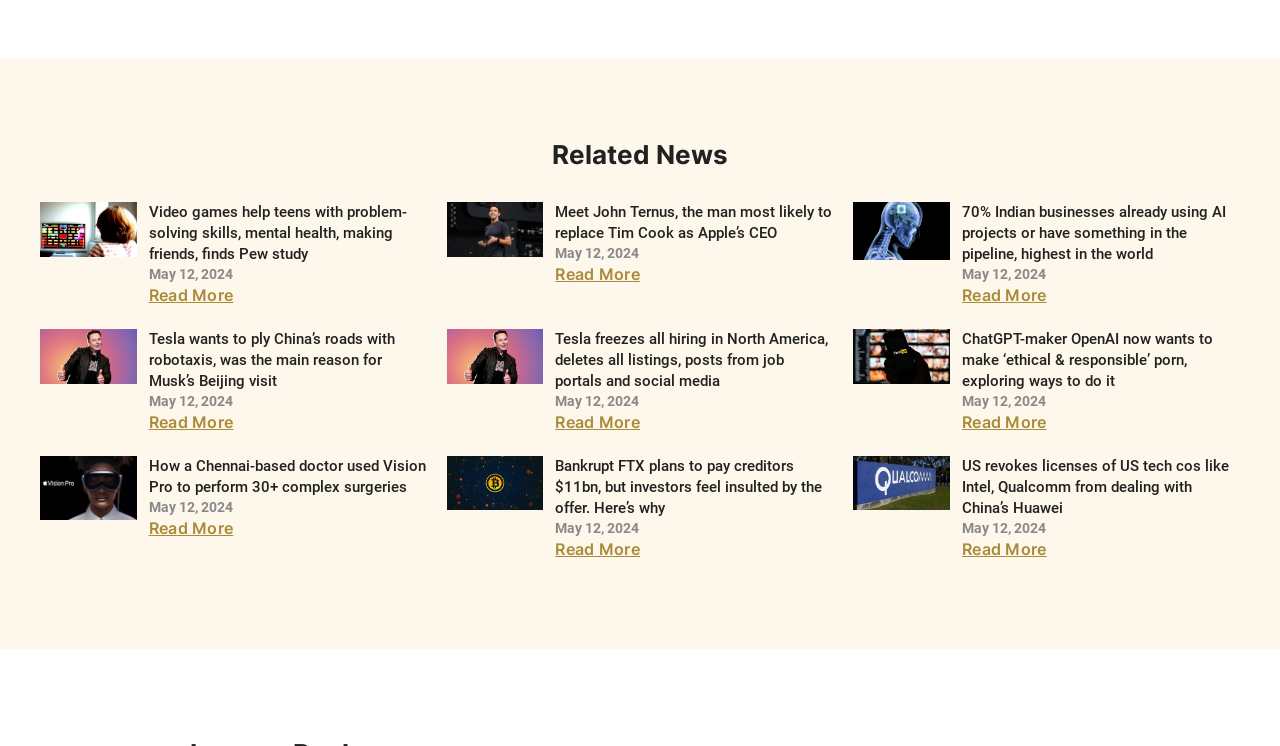Locate the bounding box coordinates of the area that needs to be clicked to fulfill the following instruction: "Read more about 70% Indian businesses already using AI projects or have something in the pipeline, highest in the world". The coordinates should be in the format of four float numbers between 0 and 1, namely [left, top, right, bottom].

[0.752, 0.383, 0.818, 0.409]